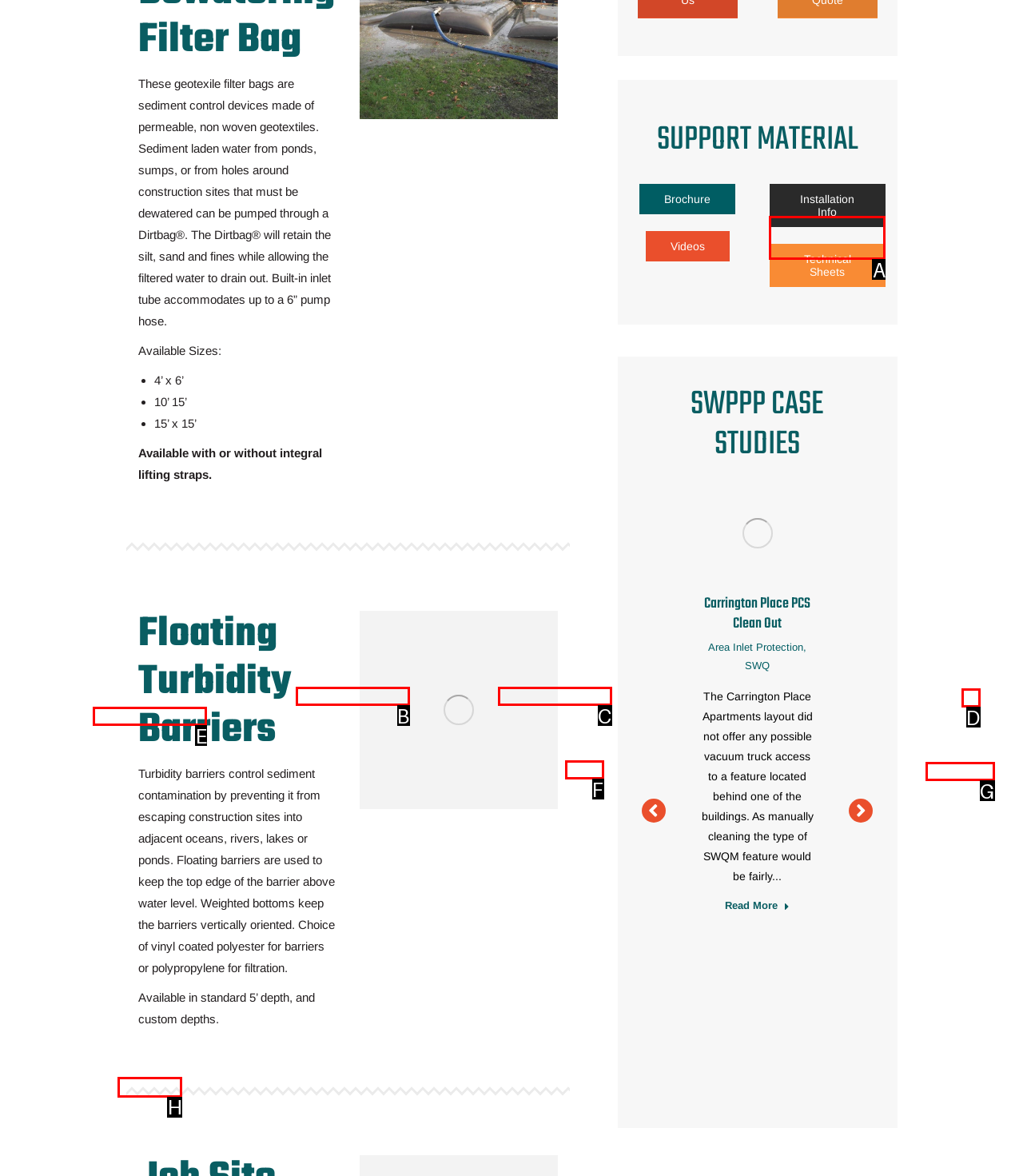Which UI element should be clicked to perform the following task: Read More about Birnamwood Drive? Answer with the corresponding letter from the choices.

H